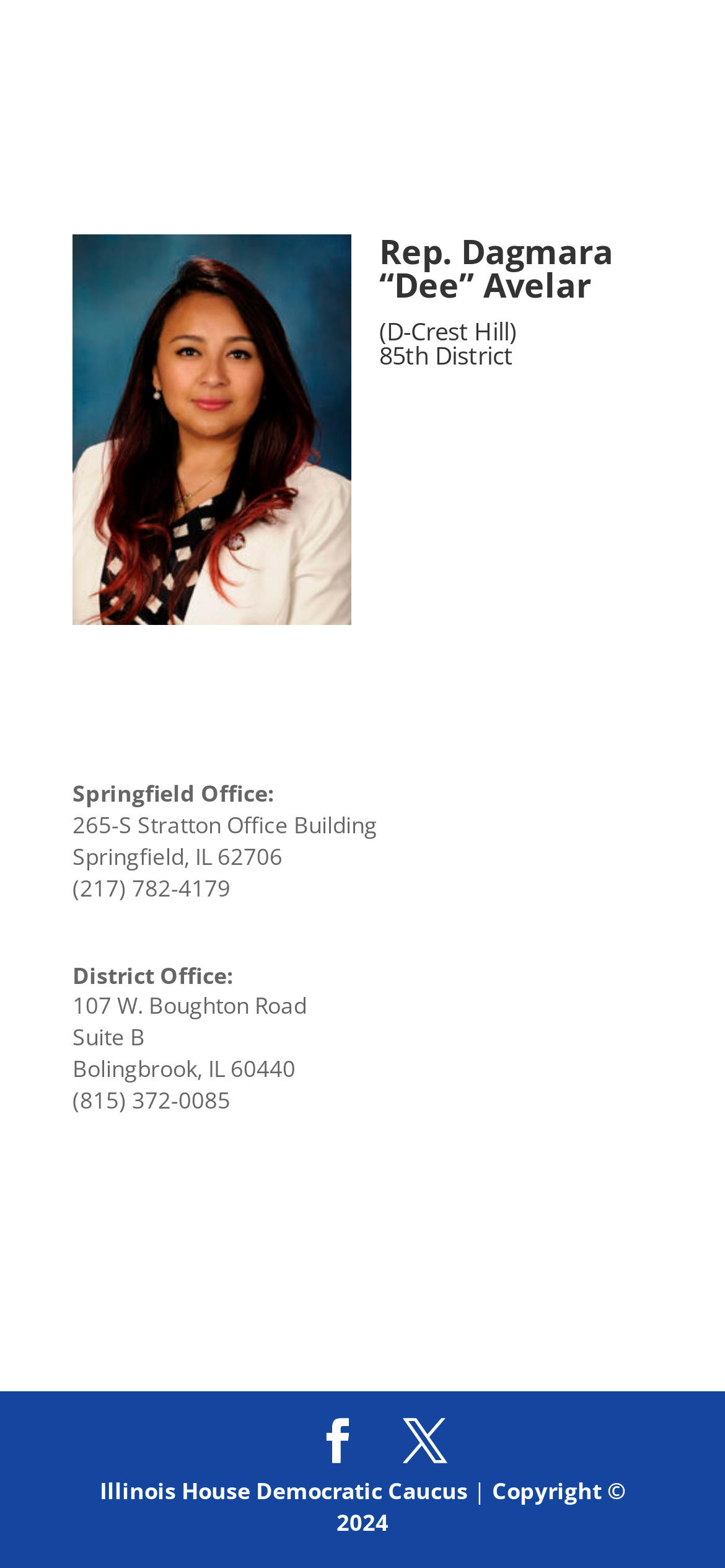Respond to the following question with a brief word or phrase:
What is the address of the District Office?

107 W. Boughton Road, Suite B, Bolingbrook, IL 60440